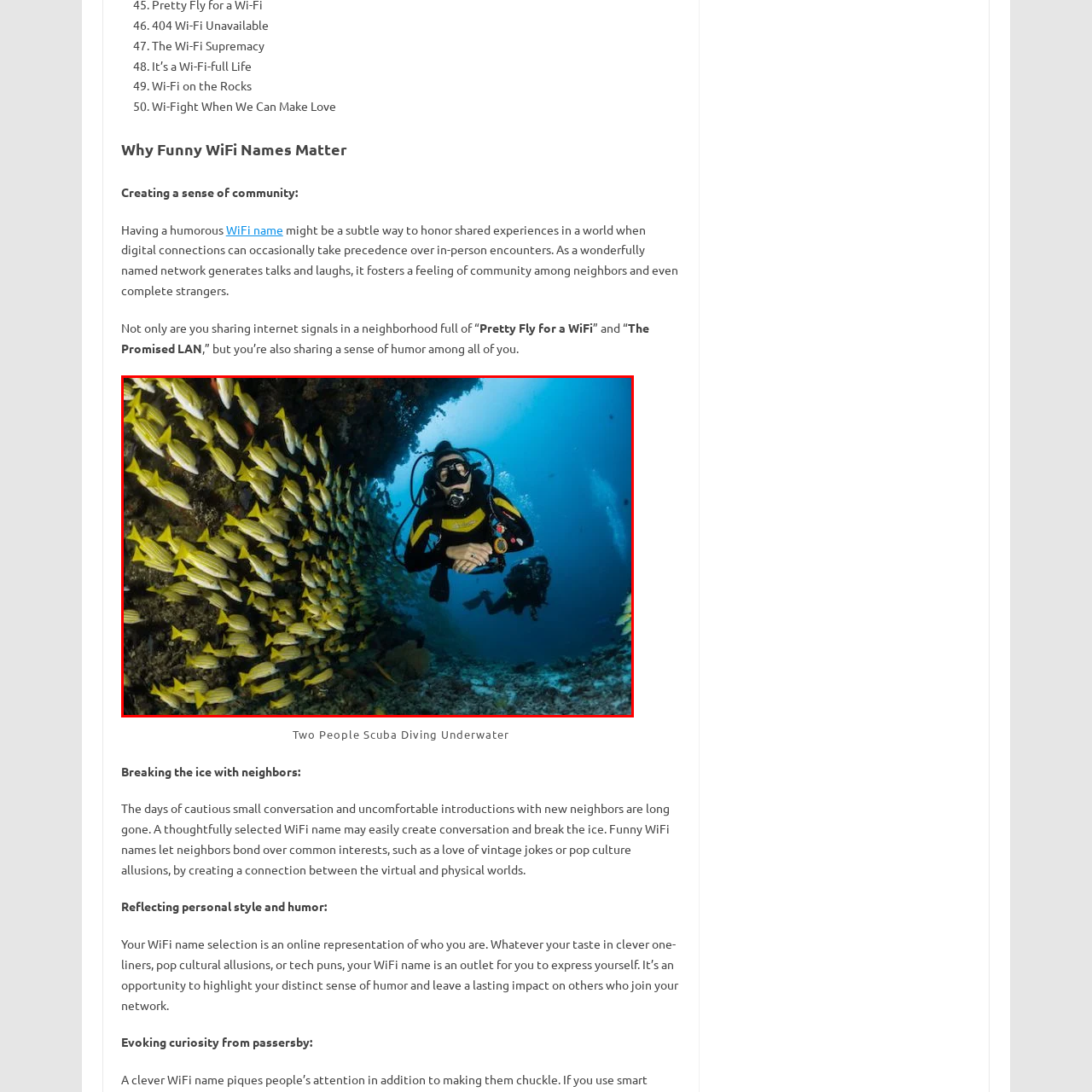Explain the image in the red bounding box with extensive details.

In this captivating underwater scene, two scuba divers explore the vibrant marine life beneath the ocean surface. One diver, prominently in the foreground, is clad in a black wetsuit with yellow accents, exuding a sense of adventure and curiosity as they navigate through a school of bright yellow fish. Their gaze is directed thoughtfully towards the surroundings, suggesting a moment of awe and appreciation for the underwater world. In the background, a second diver can be seen, further enhancing the sense of camaraderie often shared among diving enthusiasts. This image beautifully captures the serenity and wonder of scuba diving, highlighting the rich biodiversity of ocean life and the joy of exploration in a world filled with breathtaking scenery.